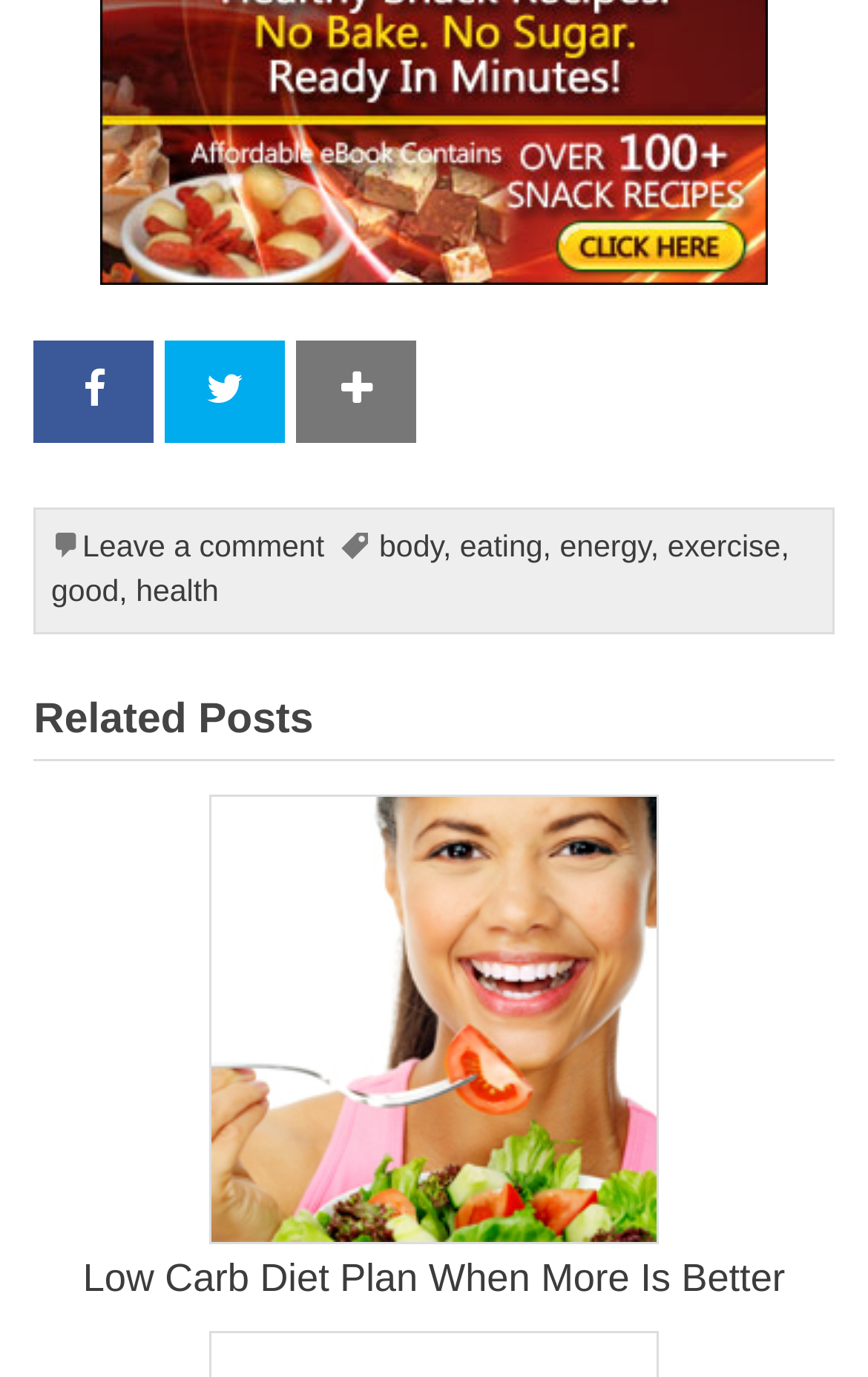How many links are there in the related posts section?
Utilize the image to construct a detailed and well-explained answer.

I counted the number of links under the 'Related Posts' heading, which are 'Low Carb Diet Plan When More Is Better' and another link with no text. Therefore, there are 2 links in the related posts section.